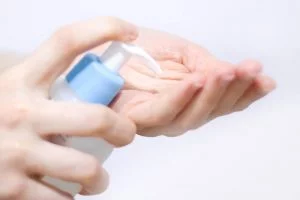Thoroughly describe everything you see in the image.

The image features a person using a pump dispenser to apply a skincare product onto their palm. The light blue cap and nozzle design suggest it may contain a moisturizer, cleanser, or serum, indicating a focus on personal care. The act of dispensing the product highlights the importance of proper skincare routines, particularly in relation to pore cleansing, which is a key topic on the website discussing the best pore cleansers. This imagery aligns with content aimed at helping readers discover effective skincare solutions for clearer, healthier skin.